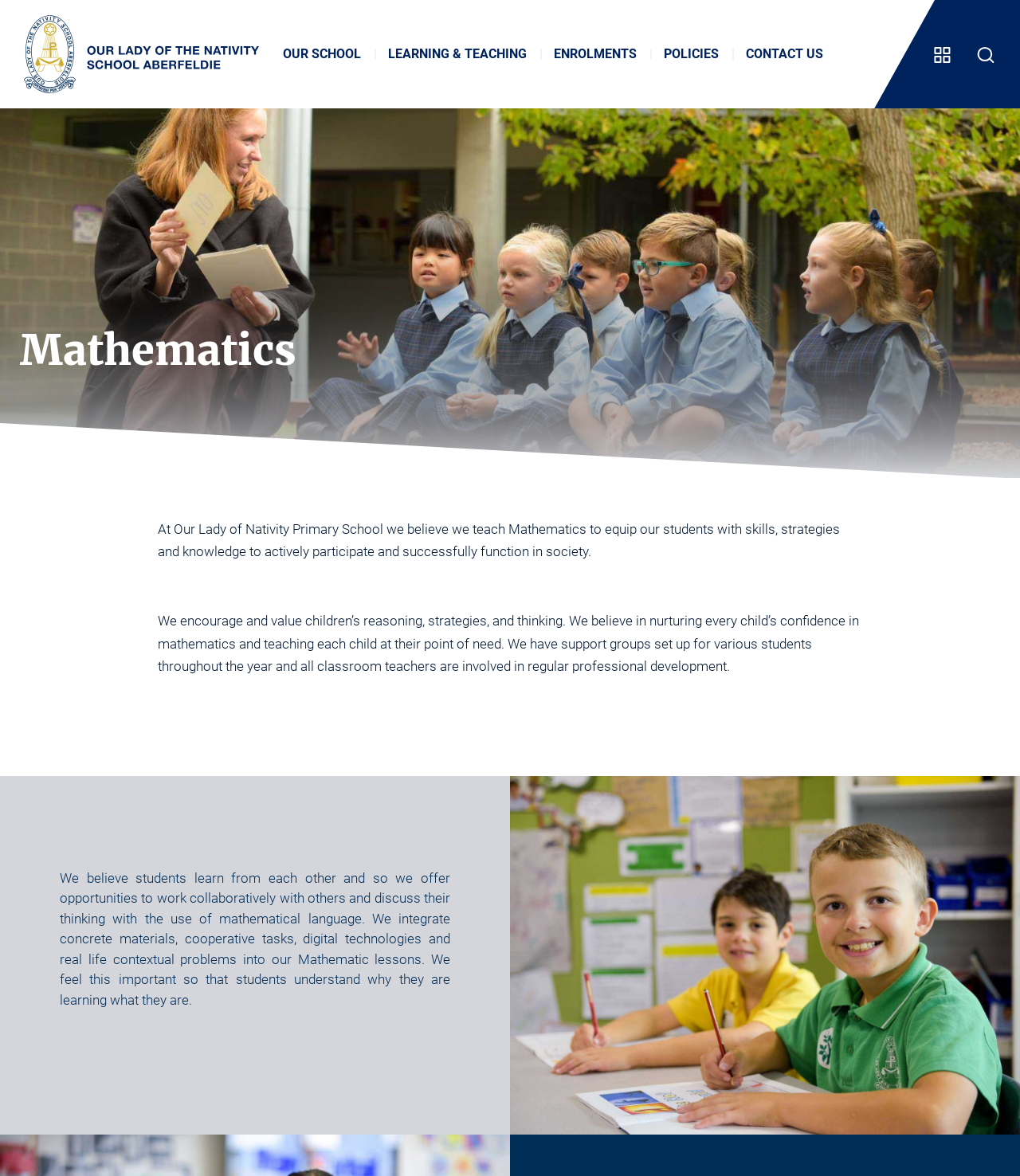Predict the bounding box of the UI element based on the description: "Learning & Teaching". The coordinates should be four float numbers between 0 and 1, formatted as [left, top, right, bottom].

[0.377, 0.036, 0.52, 0.056]